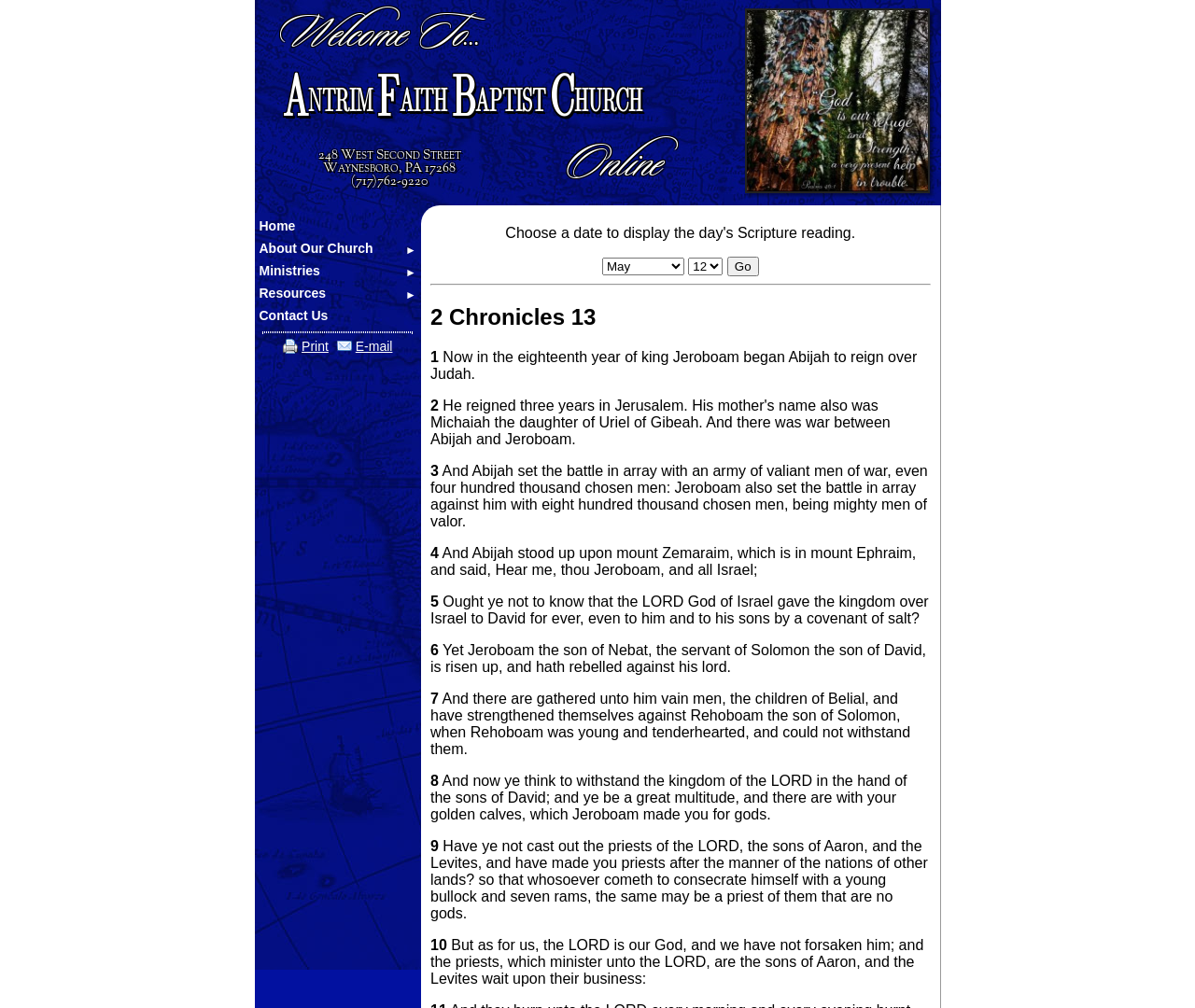Please identify the bounding box coordinates of the element's region that I should click in order to complete the following instruction: "Select an option from the first dropdown menu". The bounding box coordinates consist of four float numbers between 0 and 1, i.e., [left, top, right, bottom].

[0.504, 0.256, 0.573, 0.273]